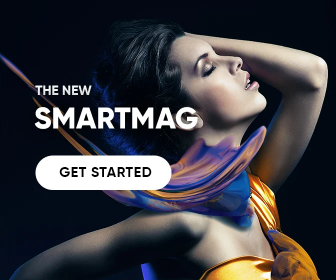List and describe all the prominent features within the image.

The image showcases a striking promotional banner for "The New SmartMag." A beautifully styled model, adorned in a vibrant yellow garment that contrasts with a dark backdrop, strikes an elegant pose, exuding confidence and allure. Ethereal fabric swirls around her, enhancing the aesthetic and suggesting creativity and innovation. Superimposed over this captivating visual is the text "THE NEW SMARTMAG," prominently displayed to attract attention. Below, a call-to-action button reads "GET STARTED," inviting viewers to engage with the content. The overall composition conveys a sense of modernity and artistic flair, perfect for the magazine's branding.